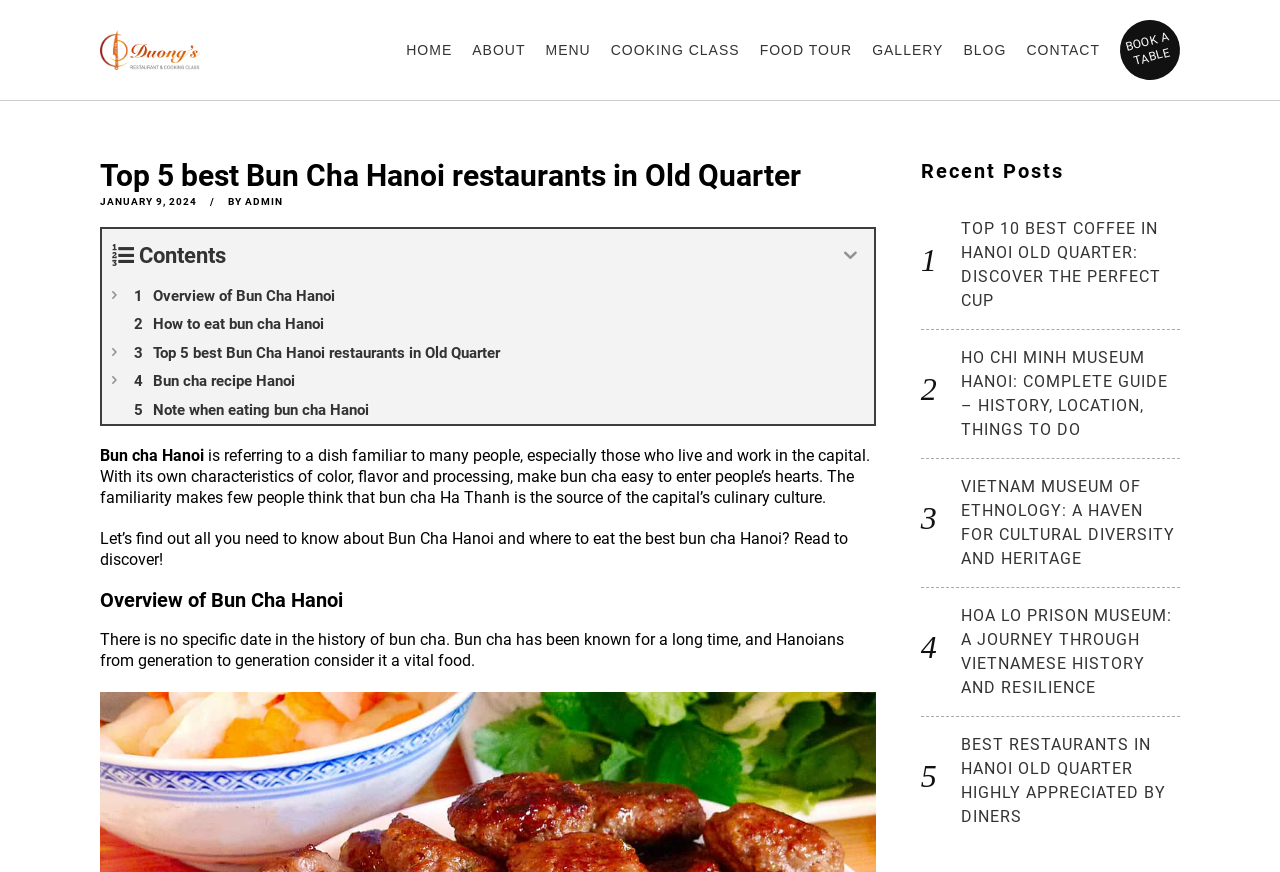Pinpoint the bounding box coordinates for the area that should be clicked to perform the following instruction: "Click the 'BOOK A TABLE' button".

[0.87, 0.015, 0.927, 0.099]